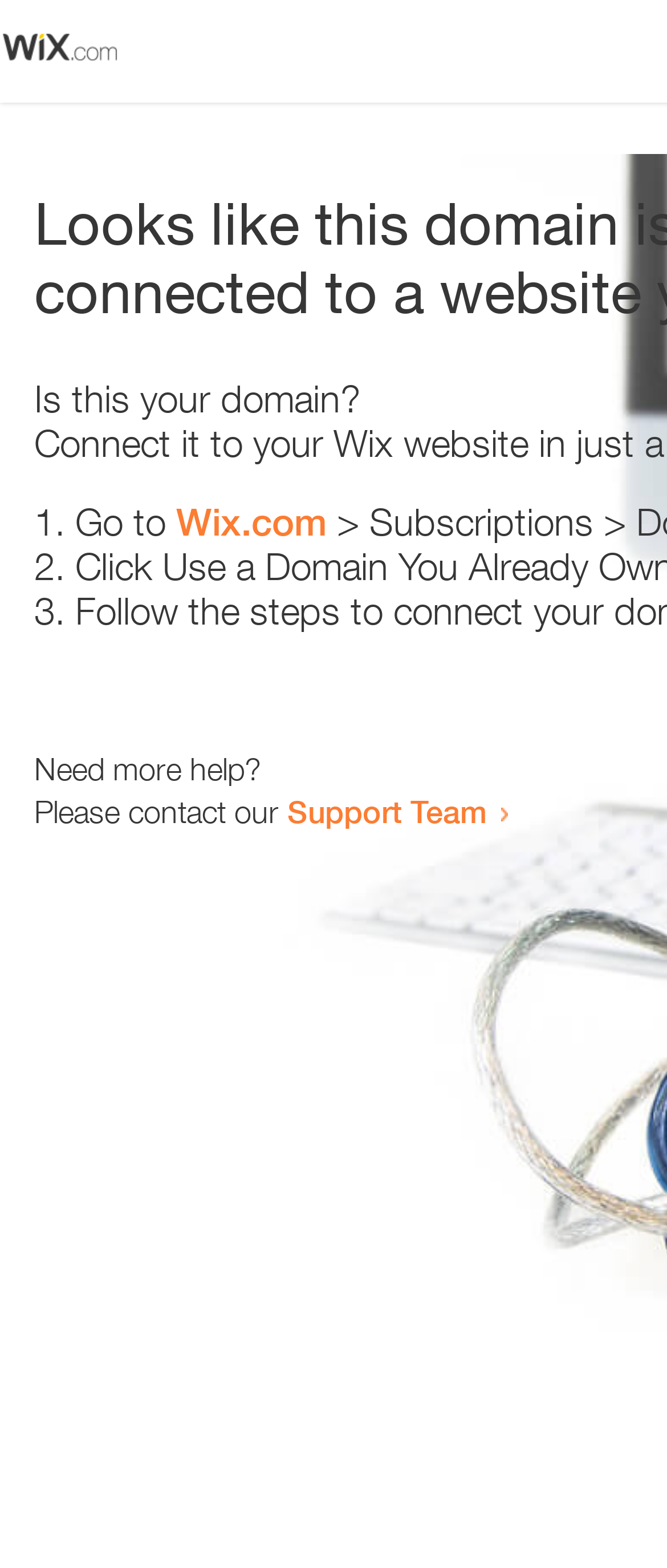What is the main topic of this webpage?
Refer to the image and provide a thorough answer to the question.

Based on the content of the webpage, it appears to be an error page related to a domain, as it asks 'Is this your domain?' and provides links to Wix.com and the Support Team.